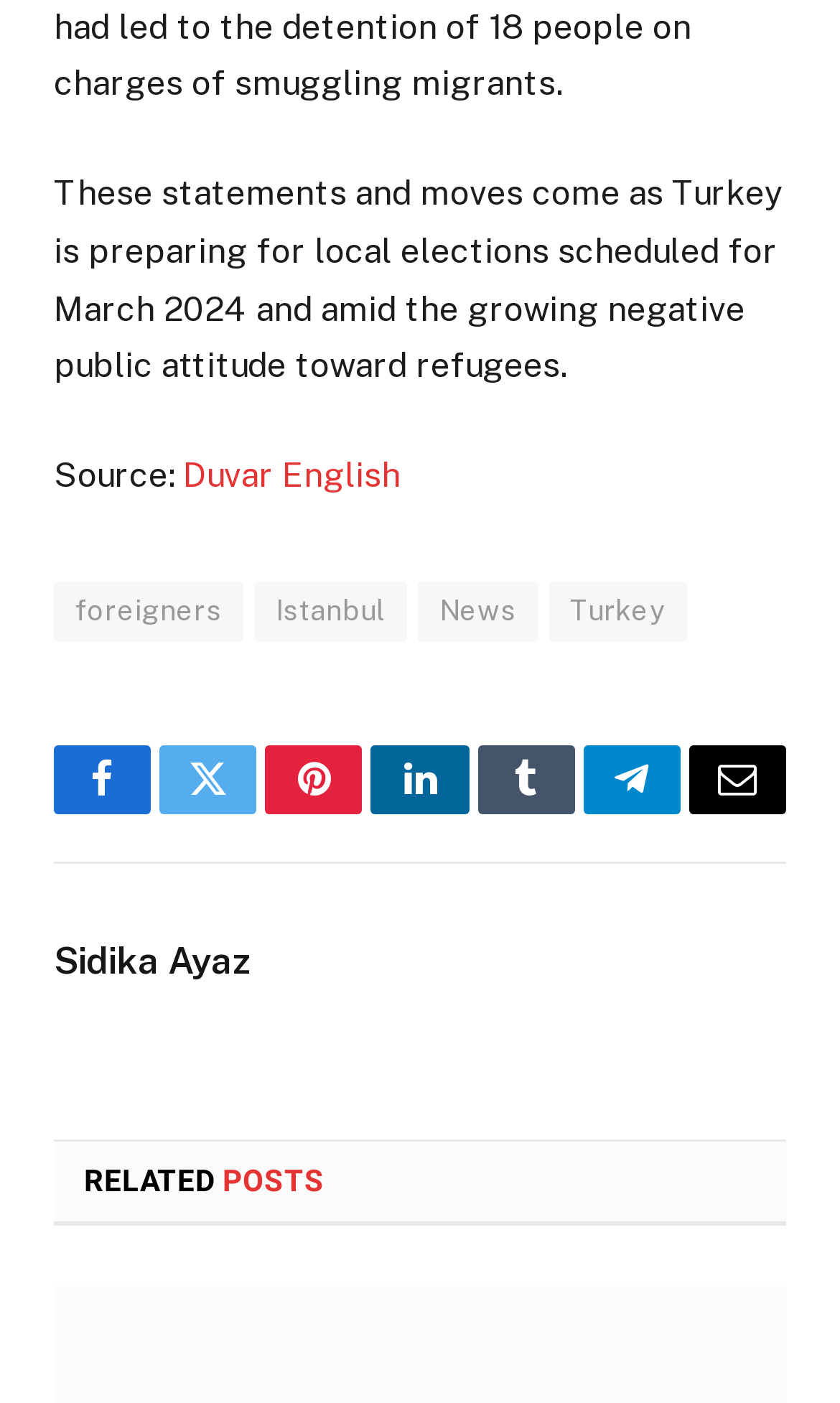Indicate the bounding box coordinates of the clickable region to achieve the following instruction: "View related posts."

[0.1, 0.83, 0.386, 0.855]